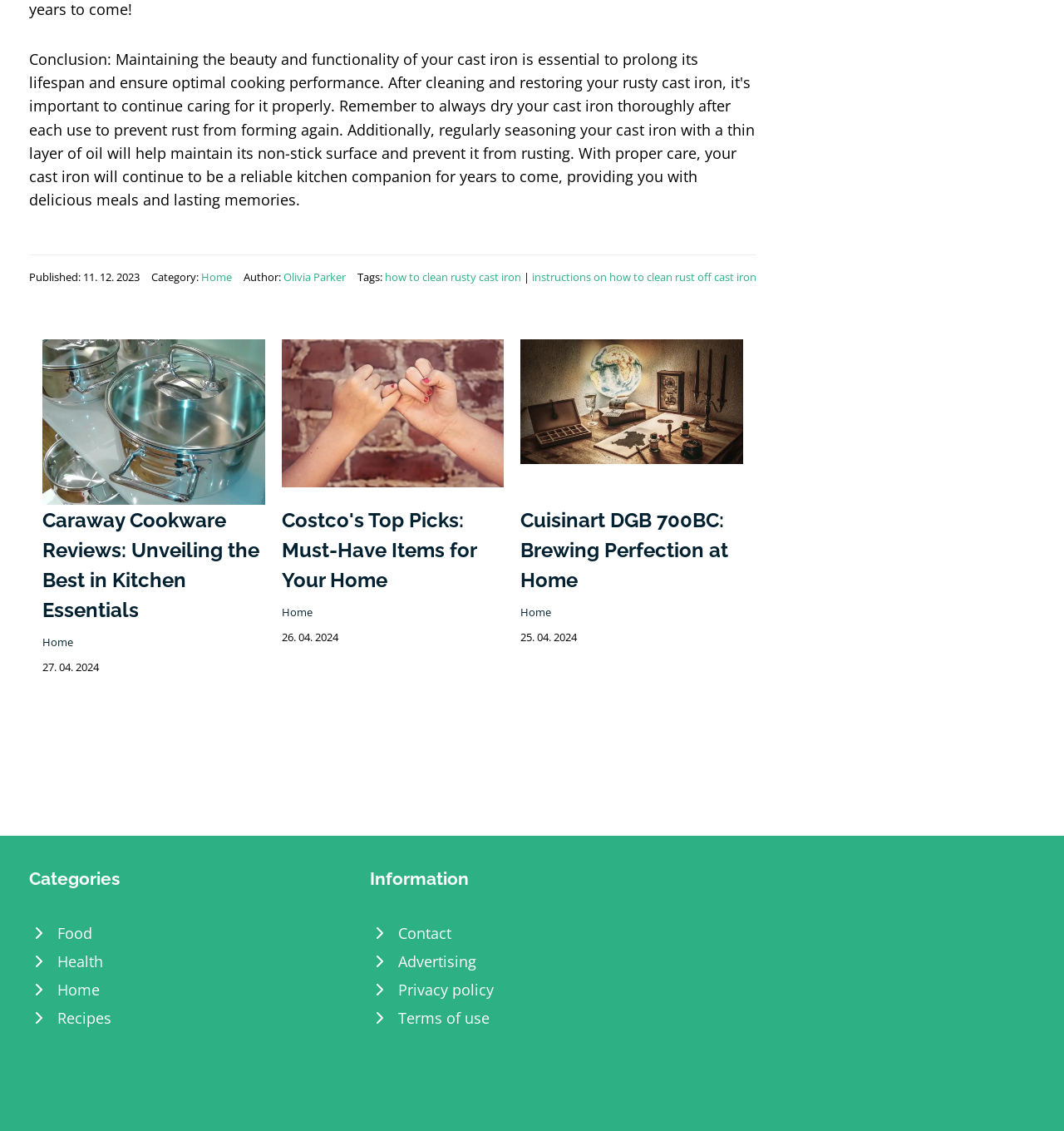Locate the UI element described by Olivia Parker in the provided webpage screenshot. Return the bounding box coordinates in the format (top-left x, top-left y, bottom-right x, bottom-right y), ensuring all values are between 0 and 1.

[0.266, 0.238, 0.325, 0.252]